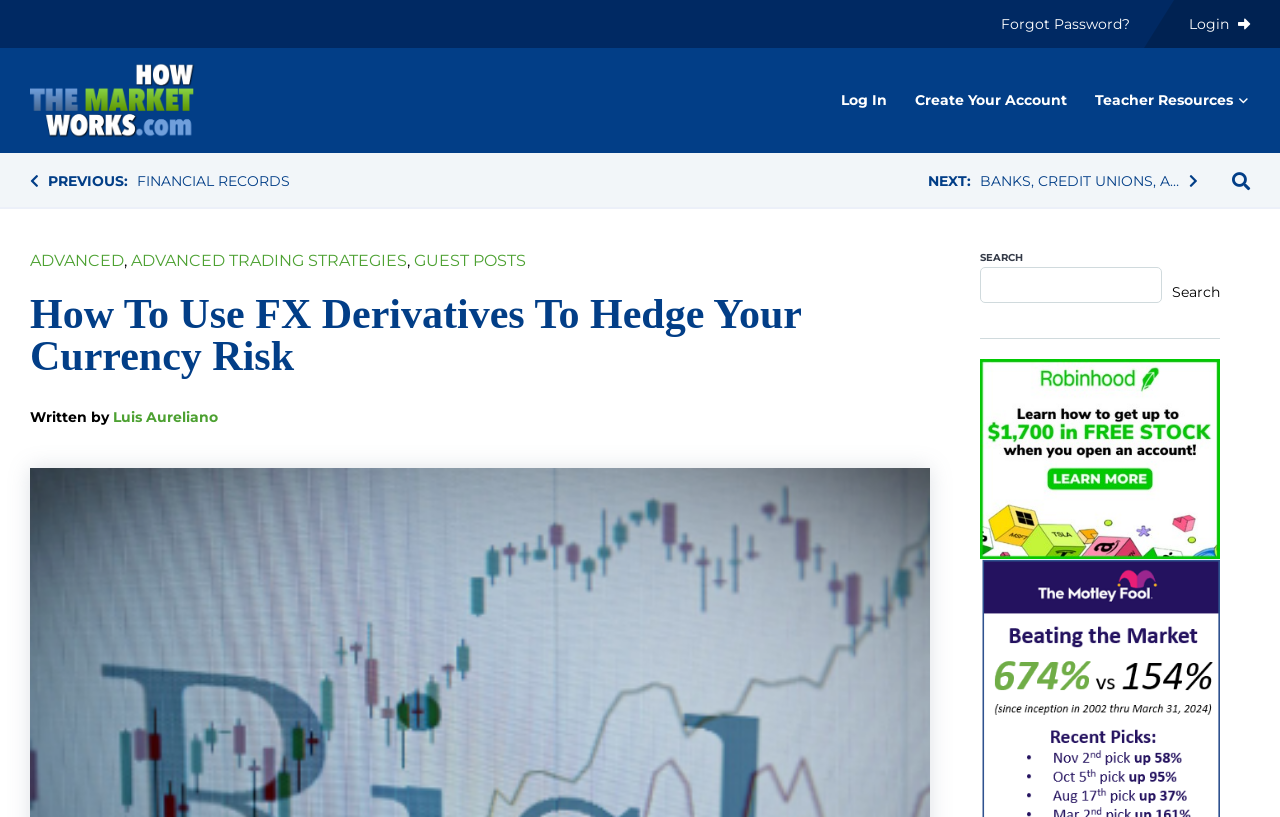Find the bounding box coordinates of the area to click in order to follow the instruction: "Read the 'How To Use FX Derivatives To Hedge Your Currency Risk' article".

[0.023, 0.334, 0.727, 0.498]